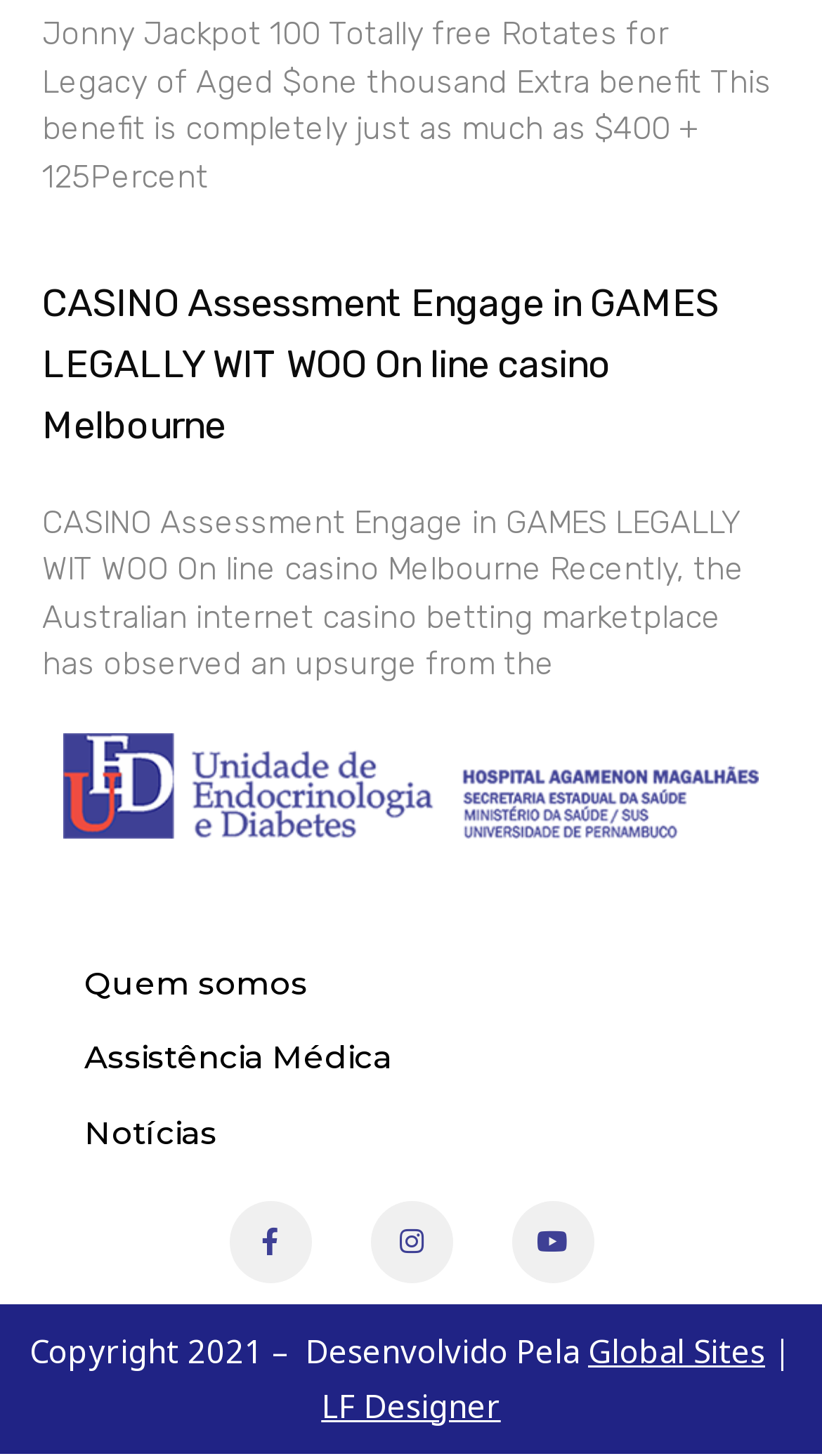Could you indicate the bounding box coordinates of the region to click in order to complete this instruction: "Click on the link to read the casino review".

[0.051, 0.193, 0.874, 0.308]